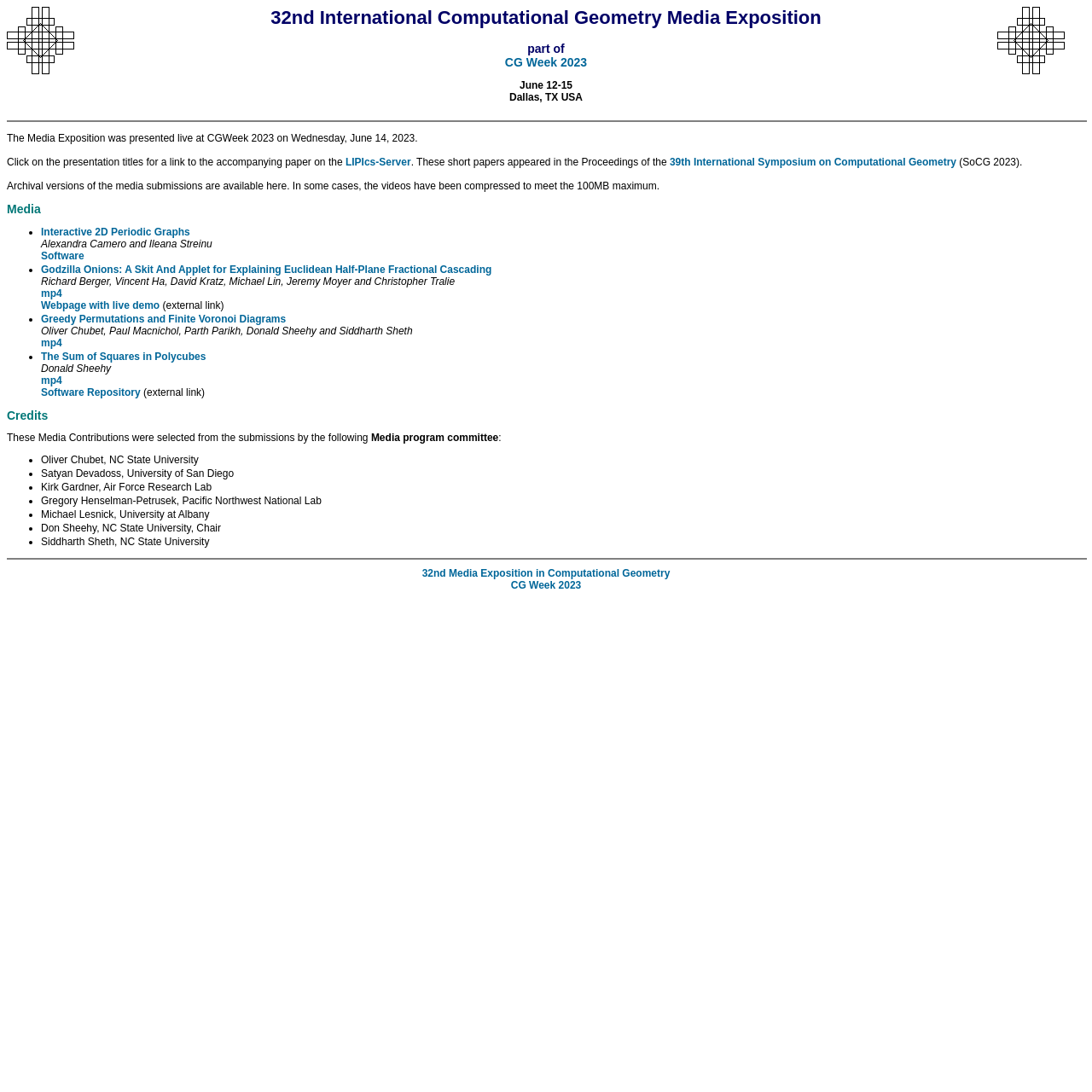How many media contributions are listed on the webpage?
Based on the content of the image, thoroughly explain and answer the question.

I counted the number of list markers (•) under the 'Media' heading and found that there are 4 media contributions listed.